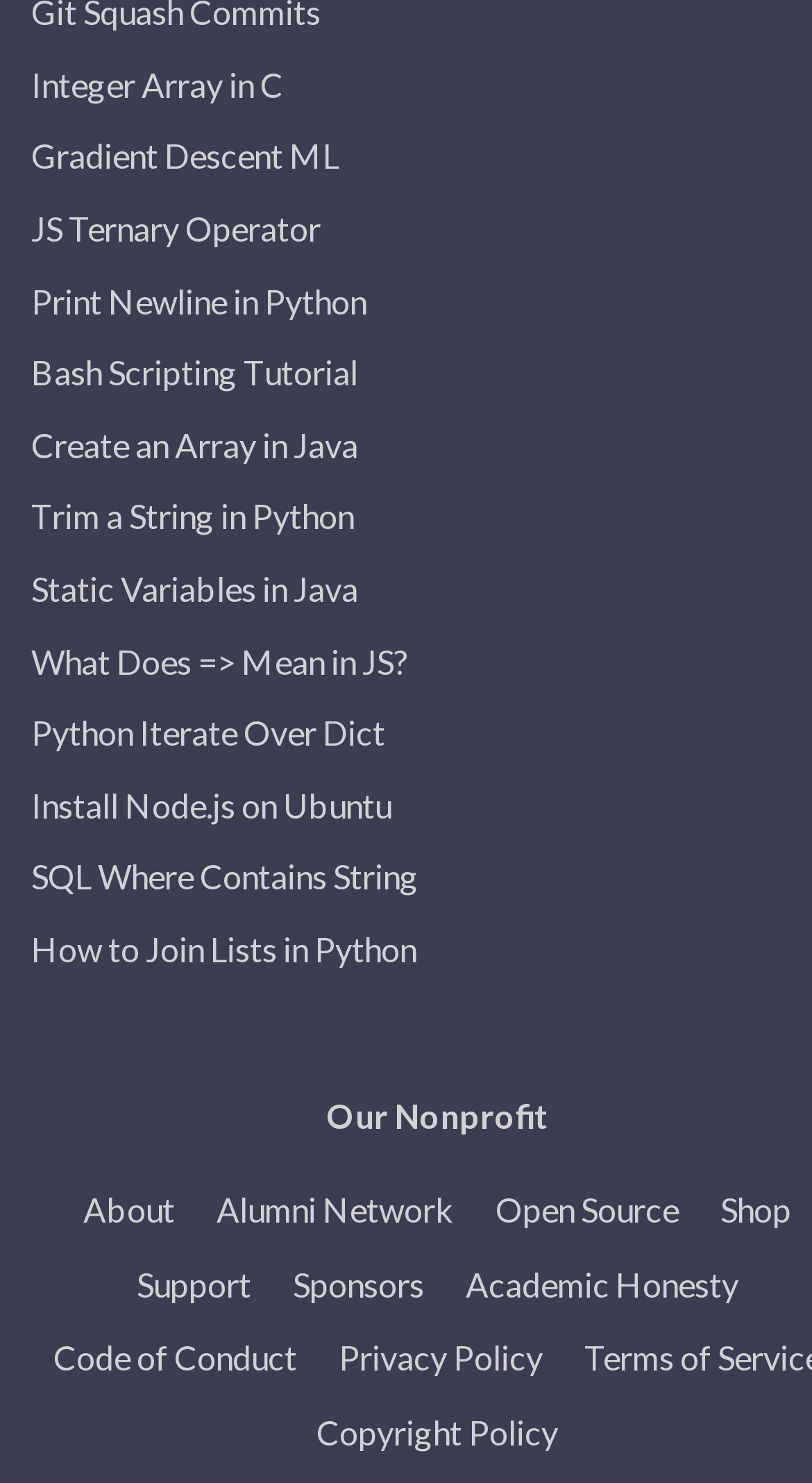What is the topic of the first link?
Give a single word or phrase answer based on the content of the image.

Integer Array in C